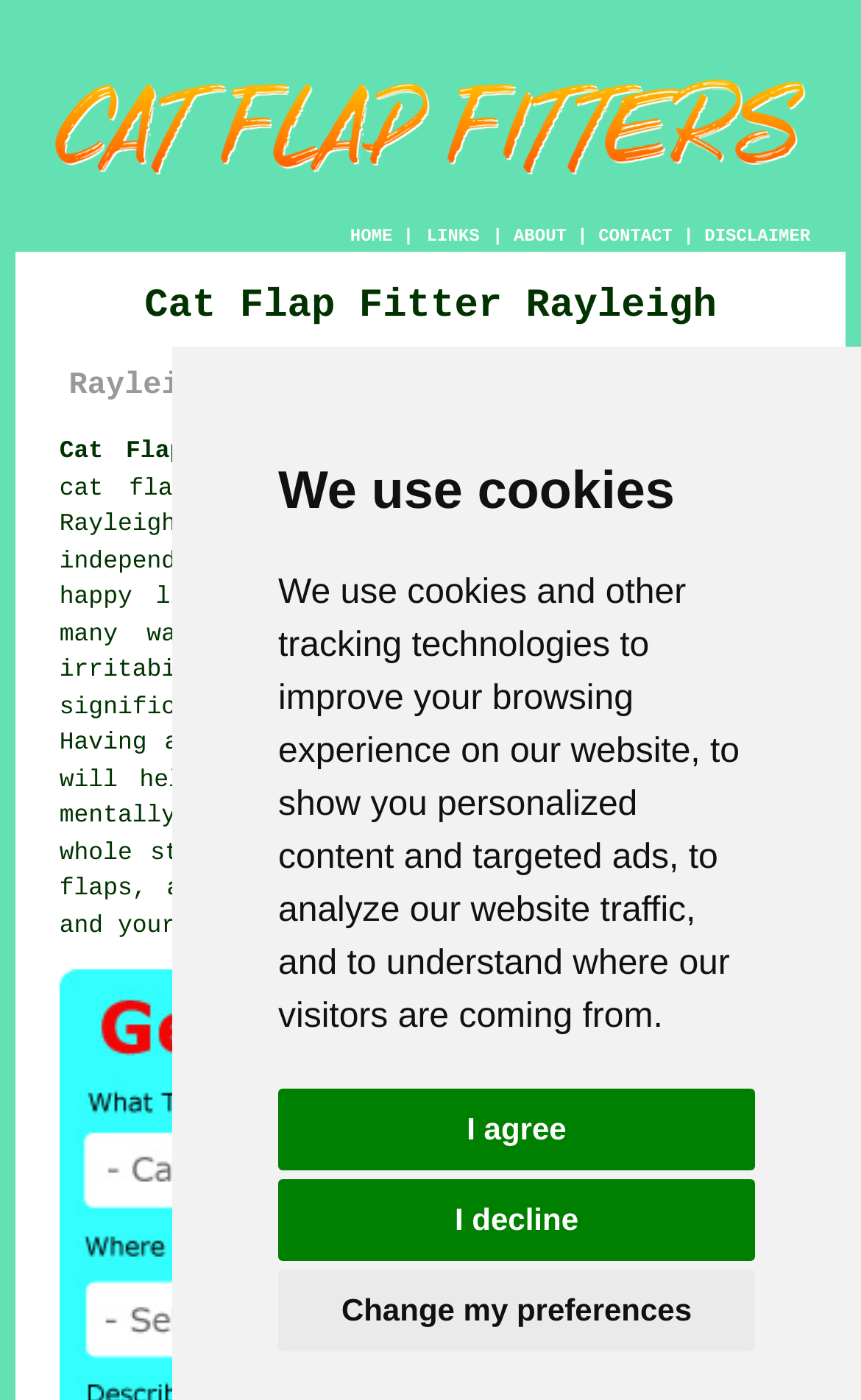Please extract the primary headline from the webpage.

Cat Flap Fitter Rayleigh